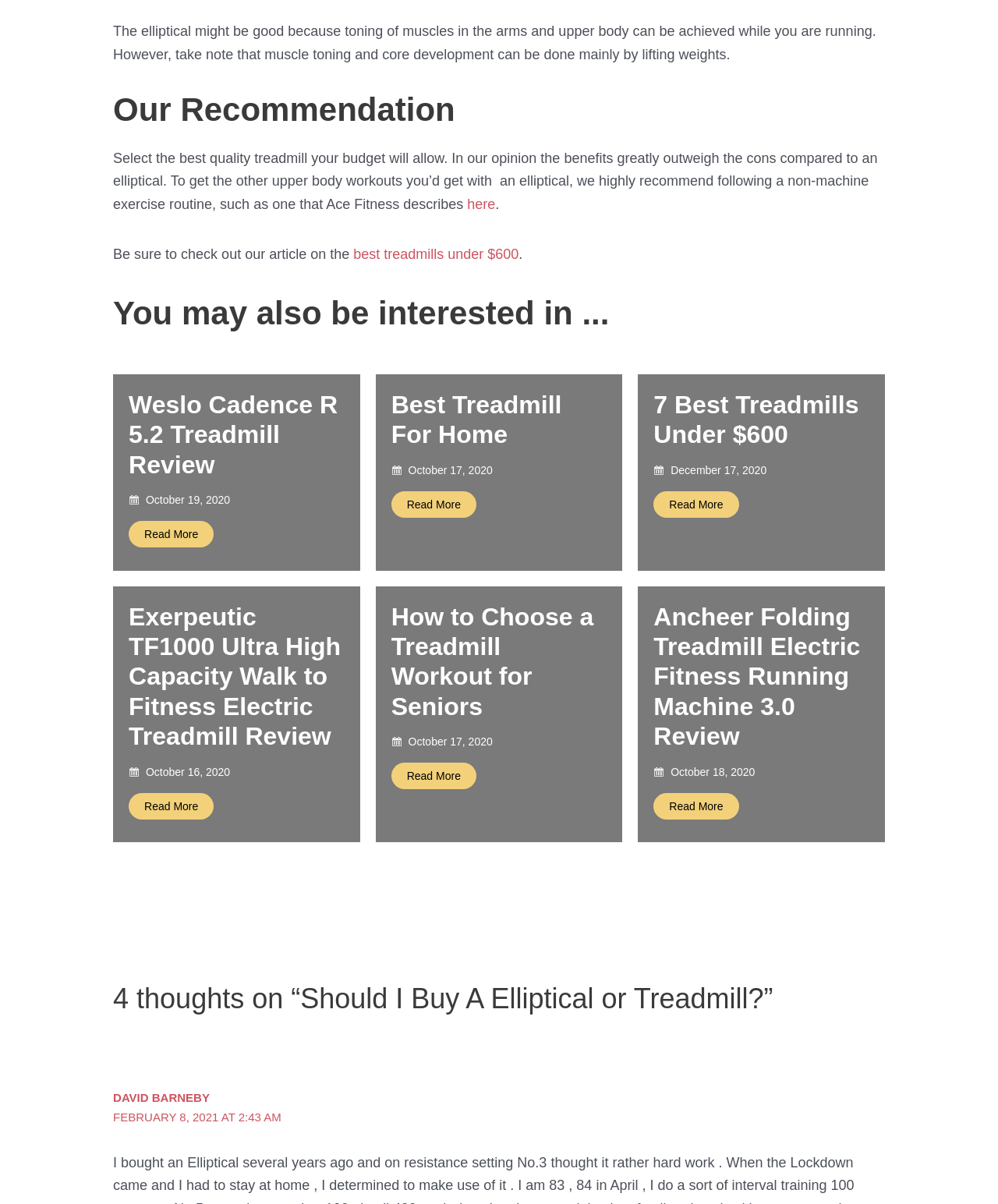How many articles are listed under 'You may also be interested in…'?
Please provide a detailed answer to the question.

By examining the webpage structure, I found four articles listed under the 'You may also be interested in…' section, each with a heading, link, and image.